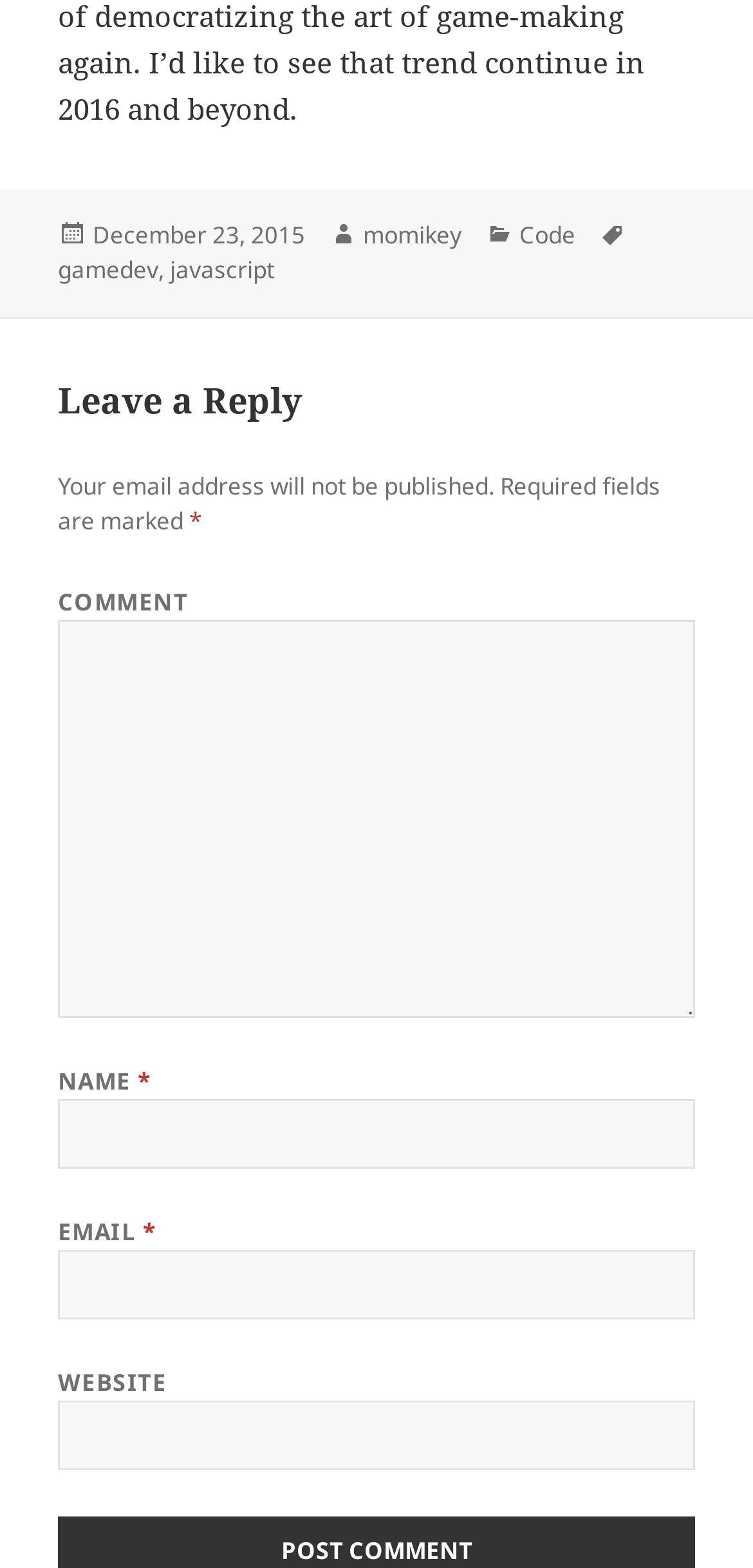What is the date of the post?
Give a single word or phrase answer based on the content of the image.

December 23, 2015